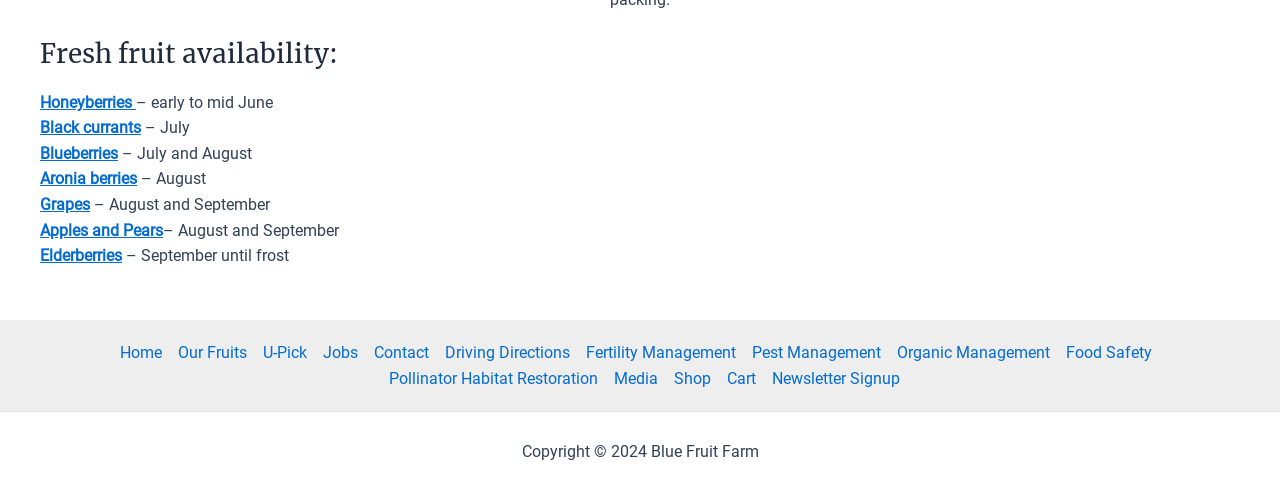Please identify the bounding box coordinates of the clickable area that will allow you to execute the instruction: "Learn about Pest Management".

[0.581, 0.693, 0.695, 0.745]